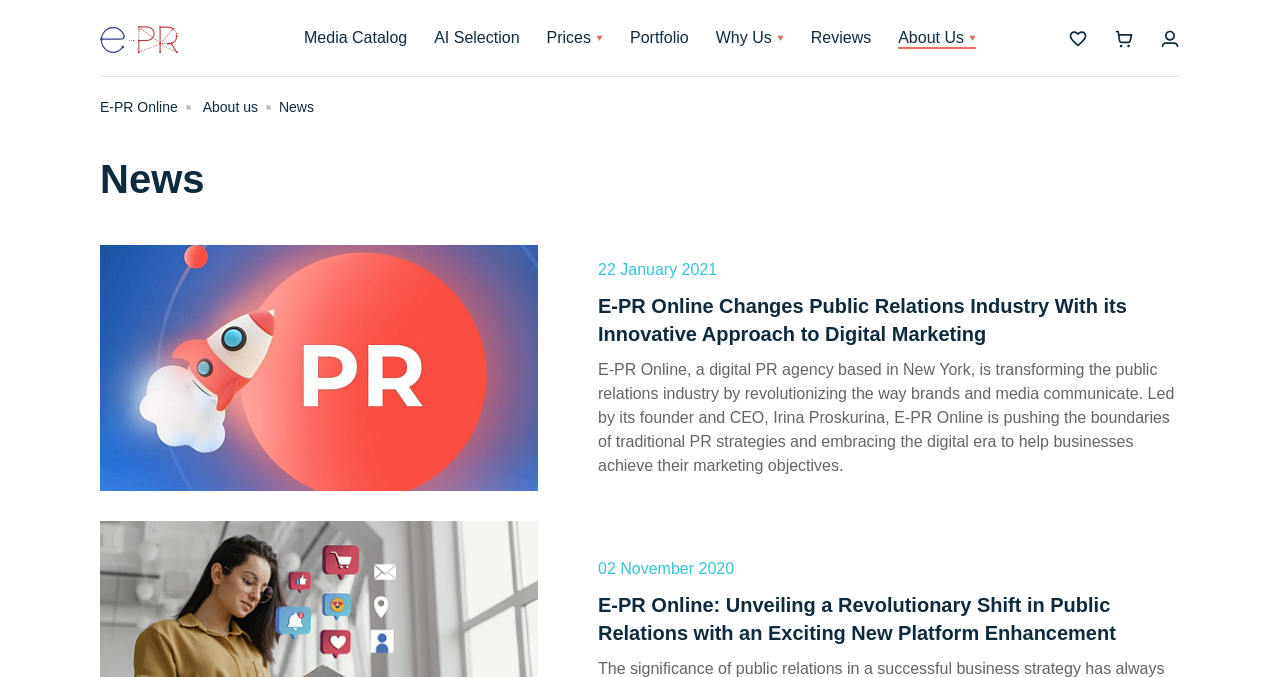Using the description: "About us", identify the bounding box of the corresponding UI element in the screenshot.

[0.158, 0.146, 0.202, 0.17]